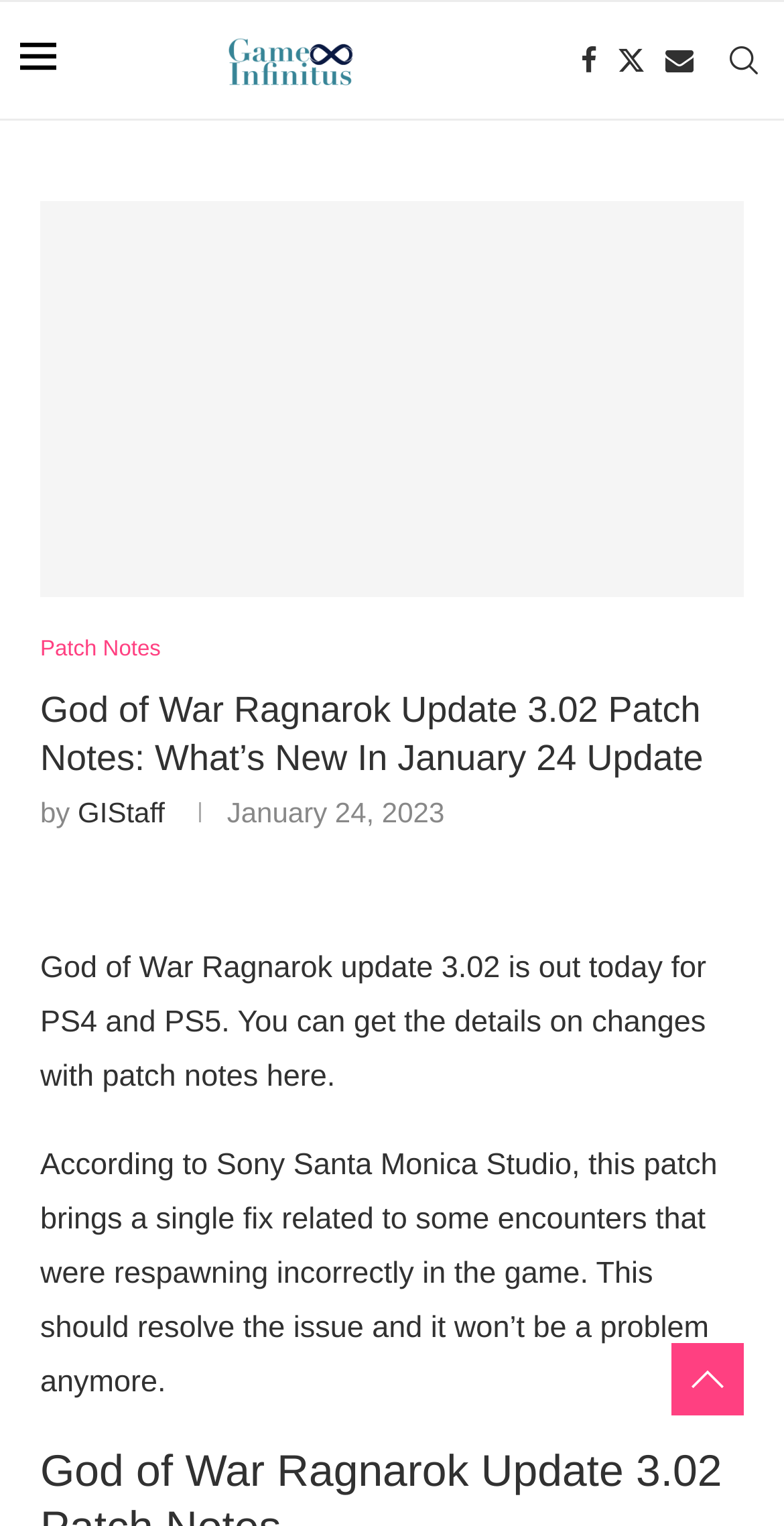Create a detailed summary of all the visual and textual information on the webpage.

The webpage is about the God of War Ragnarok update 3.02 patch notes. At the top, there is a layout table that spans almost the entire width of the page. Within this table, there is a small image on the left side, followed by a link to "GameInfinitus" with an accompanying image. On the right side, there are links to "Search", "Facebook", "Twitter", and "Email".

Below the layout table, there is a link that spans most of the page's width. Above this link, there is a heading that displays the title of the webpage, "God of War Ragnarok Update 3.02 Patch Notes: What’s New In January 24 Update". 

Underneath the heading, there is a line of text that reads "by GIStaff" with a timestamp "January 24, 2023" next to it. Below this line, there is a paragraph of text that summarizes the update, stating that it is available for PS4 and PS5 and provides a brief overview of the patch notes. 

Further down, there is another paragraph that provides more details about the patch, specifically mentioning a fix related to encounters that were respawning incorrectly in the game.